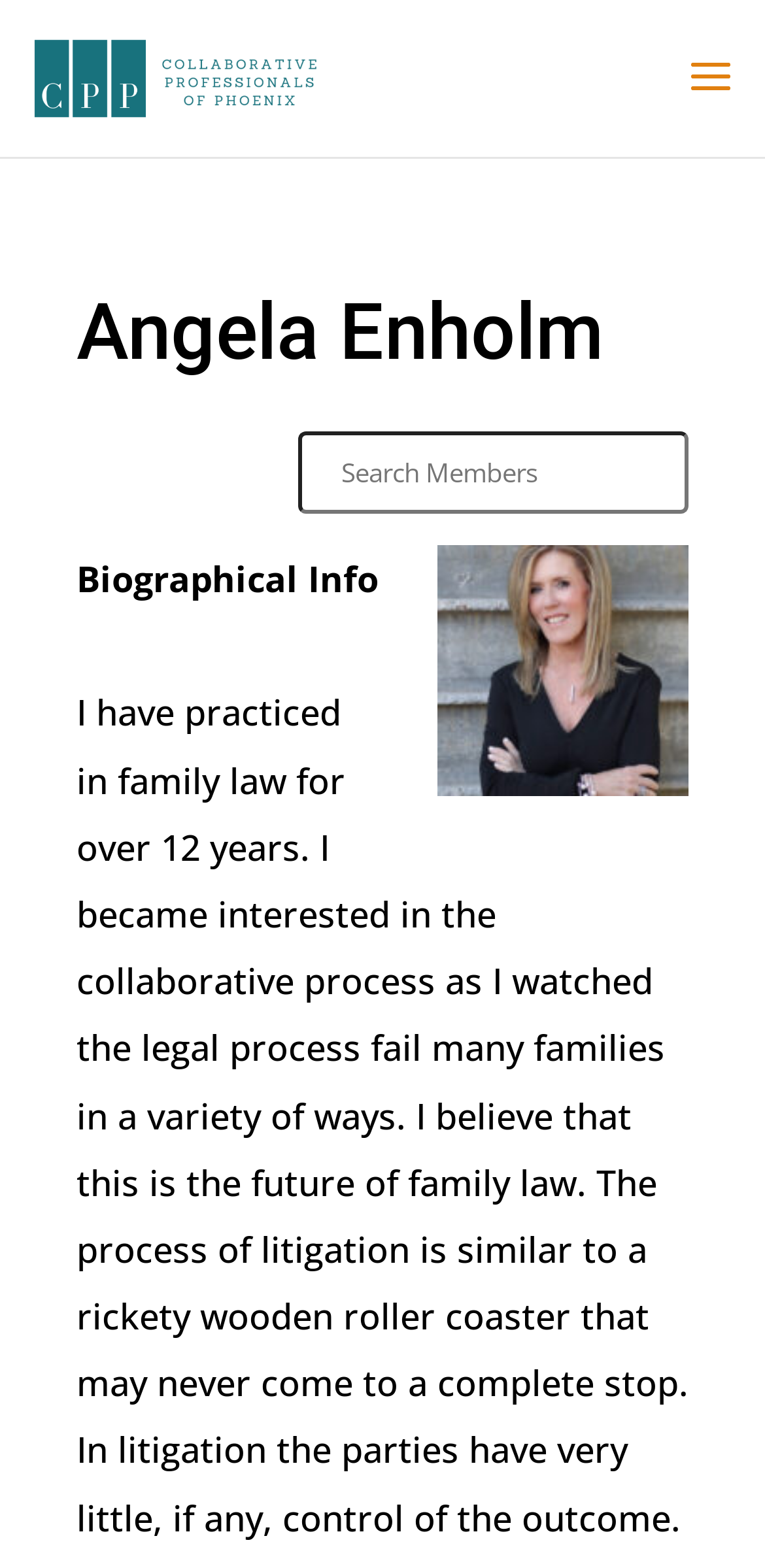Offer a comprehensive description of the webpage’s content and structure.

The webpage is a directory profile for Angela Enholm, affiliated with Collaborative Professionals of Phoenix. At the top-left corner, there is a link and an image, both bearing the organization's name. Below this, a prominent heading displays Angela Enholm's name, spanning almost the entire width of the page. 

On the right side of the page, there is a search function, consisting of a search box and a label that reads "Search for:". This search feature is positioned above an image of Angela Enholm, which takes up a significant portion of the right side of the page.

Further down, there is a section labeled "Biographical Info", situated below Angela Enholm's name and image.